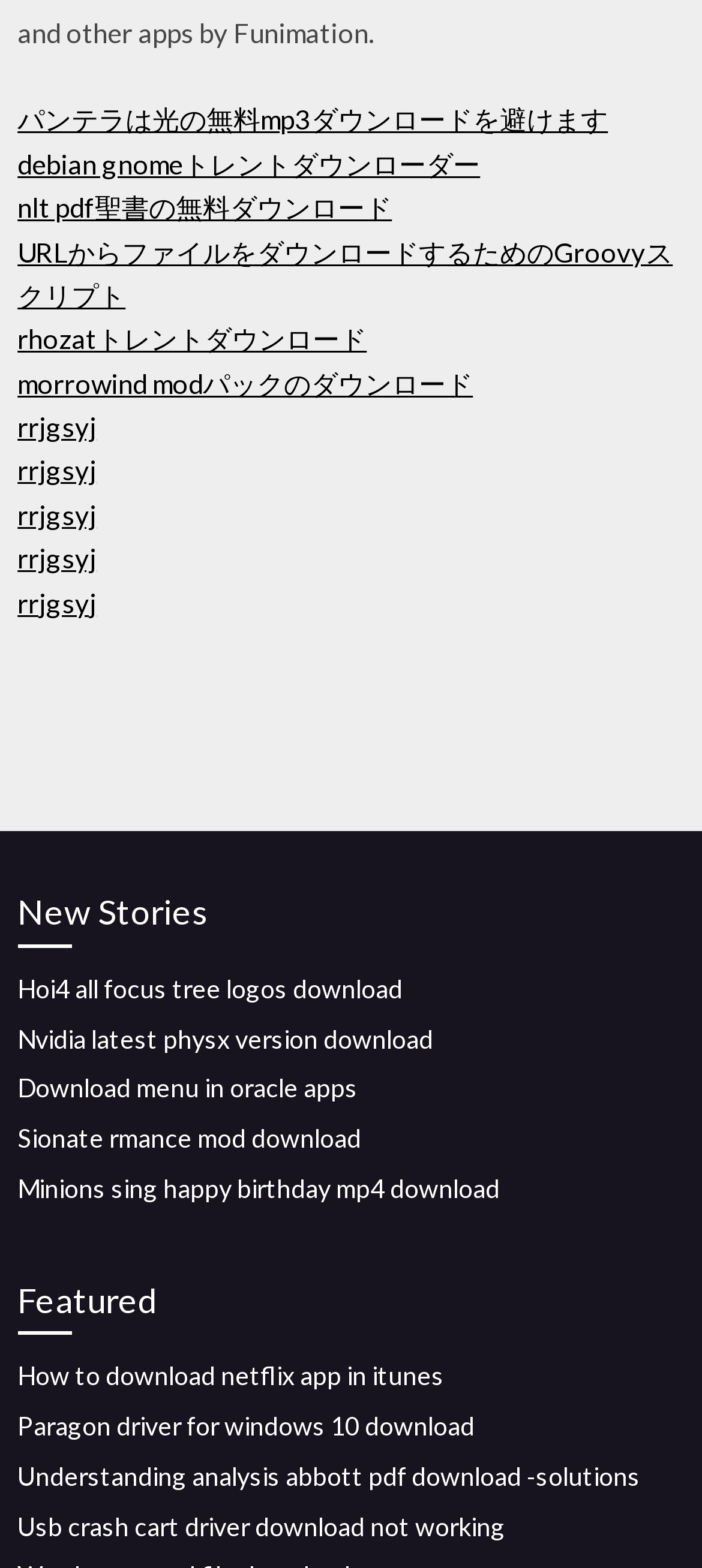What is the second link under 'Featured'?
Provide a detailed and extensive answer to the question.

I looked at the links under the 'Featured' heading and found that the second link is 'Paragon driver for windows 10 download'.